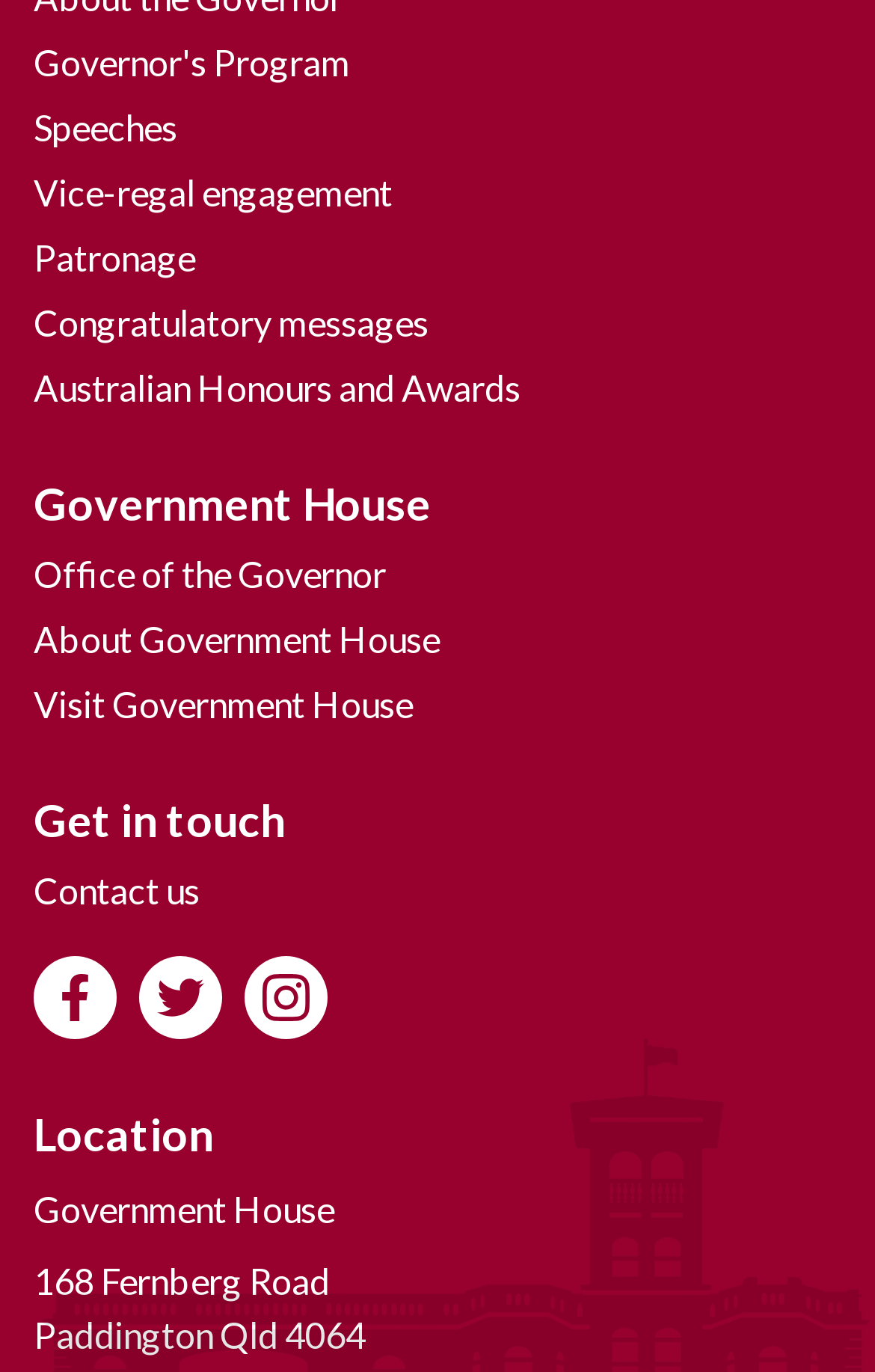Using the description: "Governor's Program", identify the bounding box of the corresponding UI element in the screenshot.

[0.038, 0.022, 0.4, 0.069]